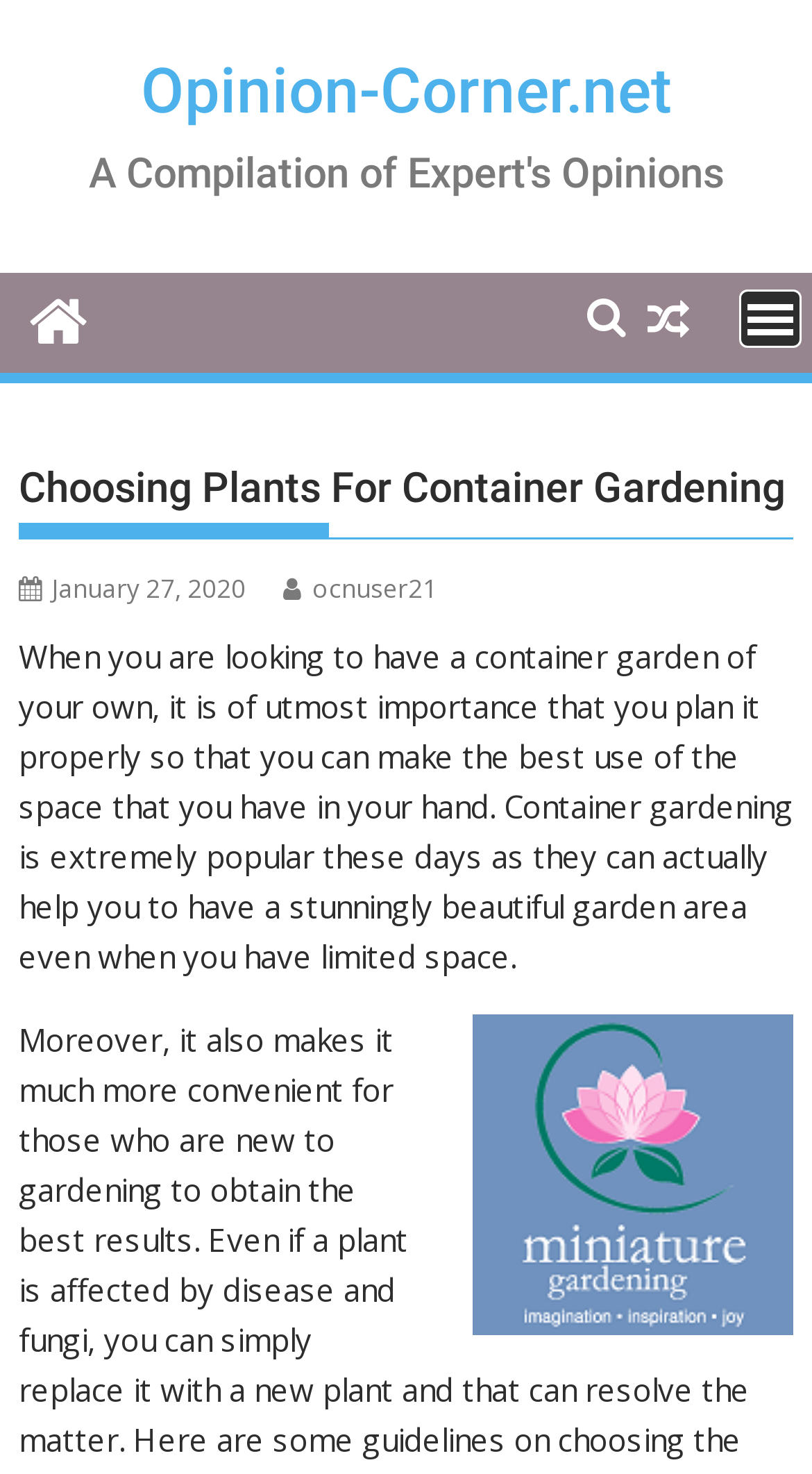Please respond to the question using a single word or phrase:
What is the date of the article?

January 27, 2020